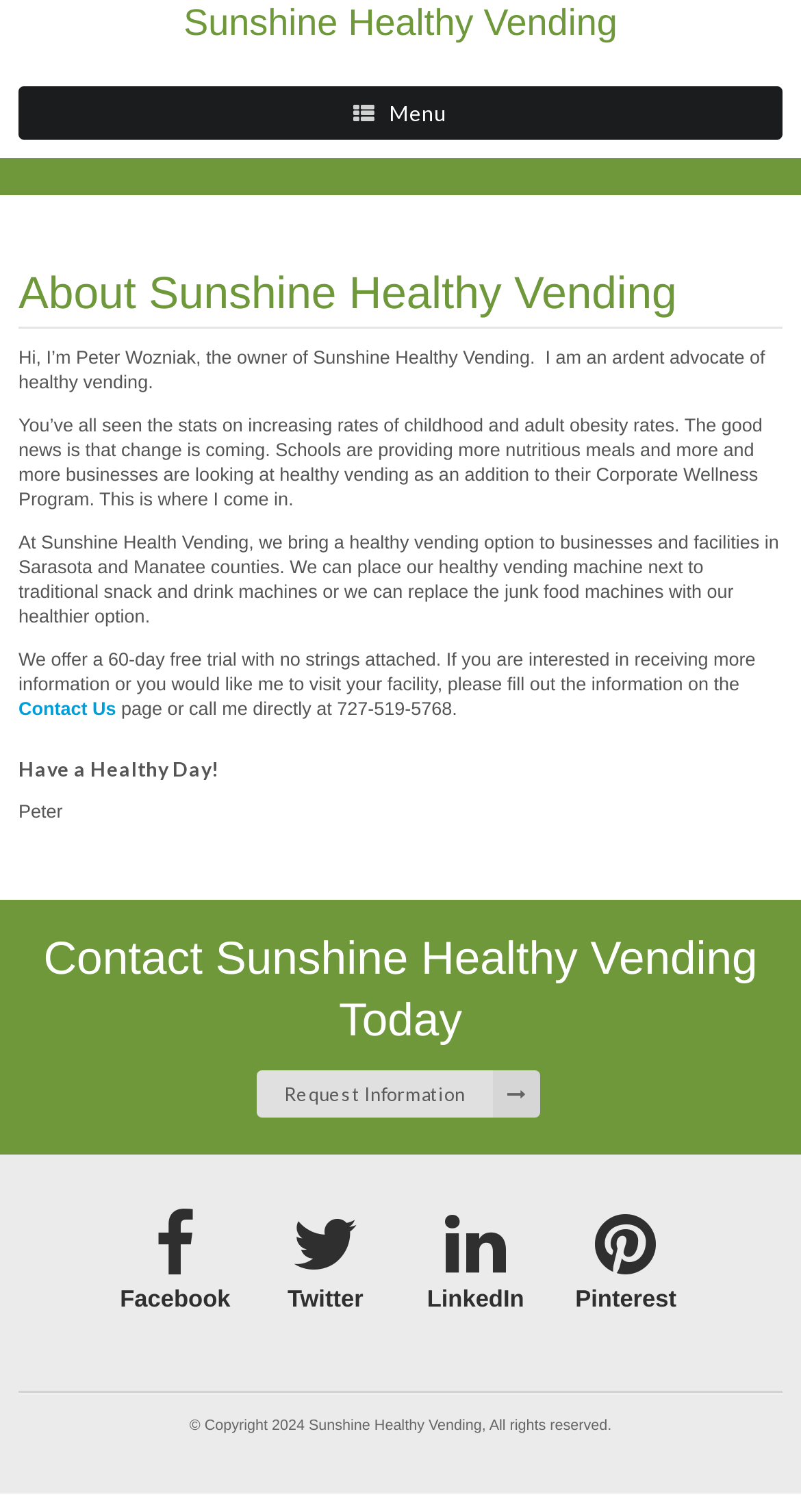Identify the bounding box of the HTML element described as: "LinkedIn".

[0.523, 0.801, 0.664, 0.871]